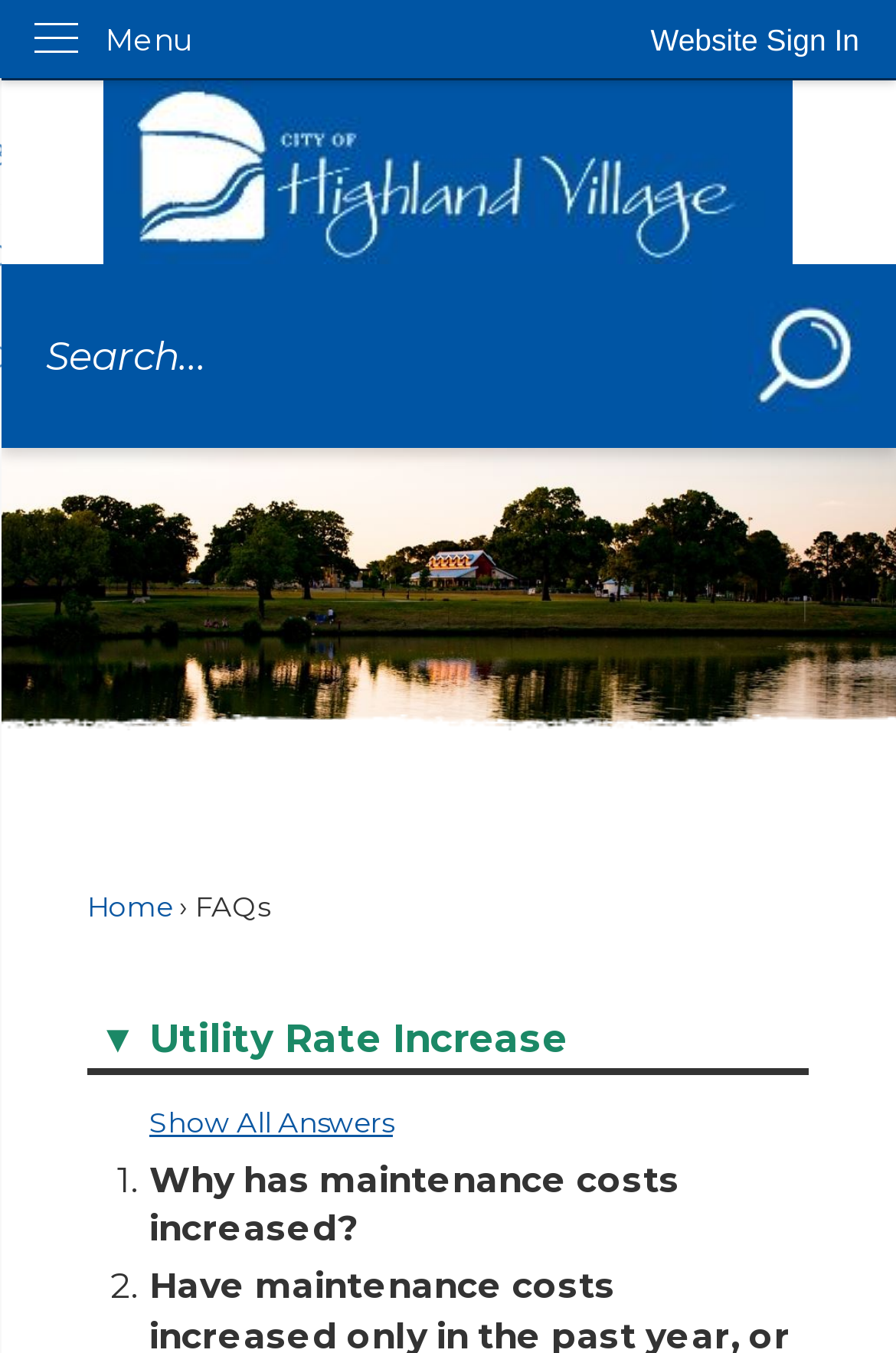What is the topic of the first question in the 'FAQs' section?
Answer the question in a detailed and comprehensive manner.

The first question in the 'FAQs' section is 'Why has maintenance costs increased?', as indicated by the 'StaticText' element containing the question number and the link to the answer.